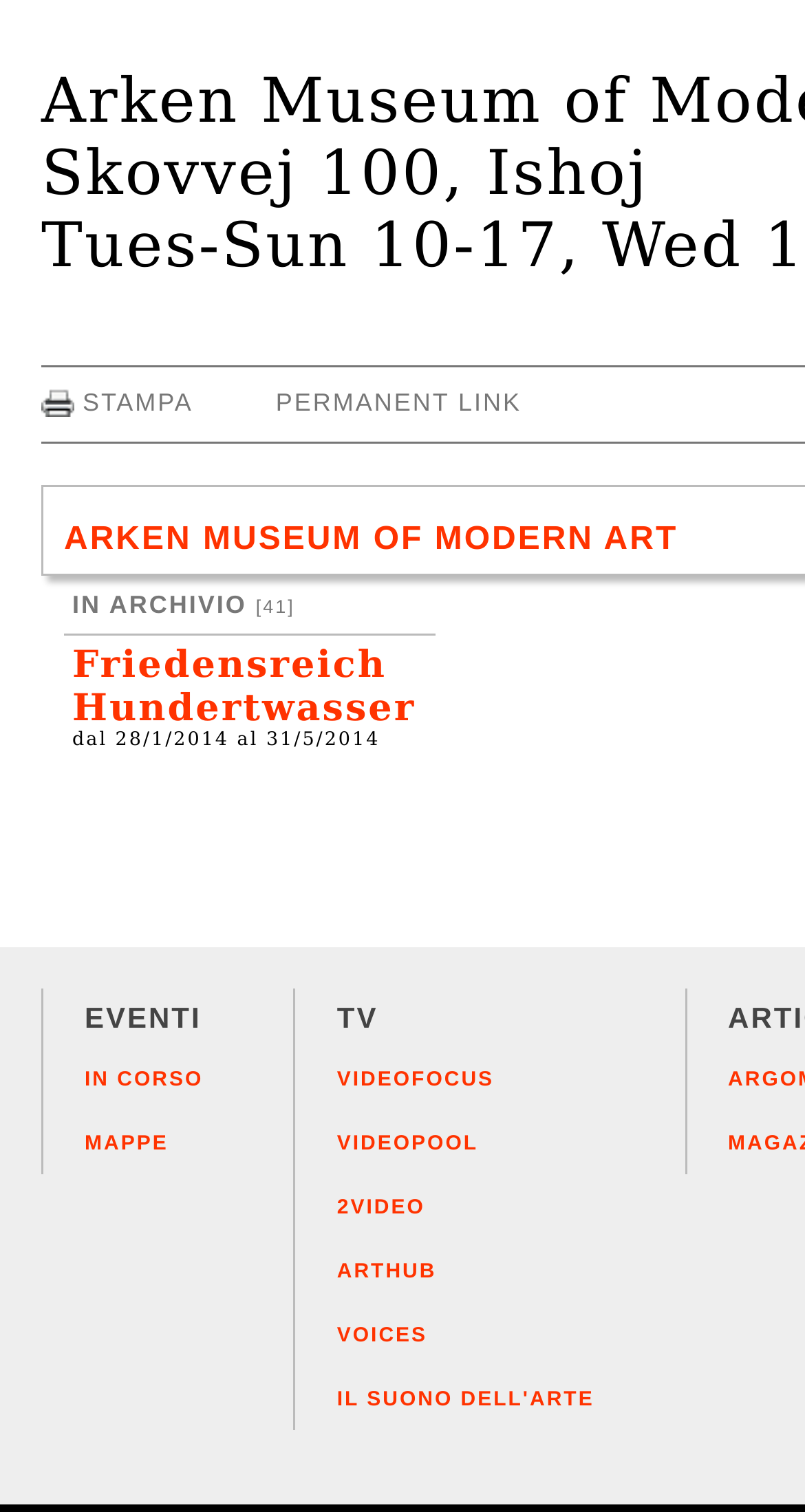What is the name of the artist mentioned on the webpage?
Using the visual information, reply with a single word or short phrase.

Friedensreich Hundertwasser